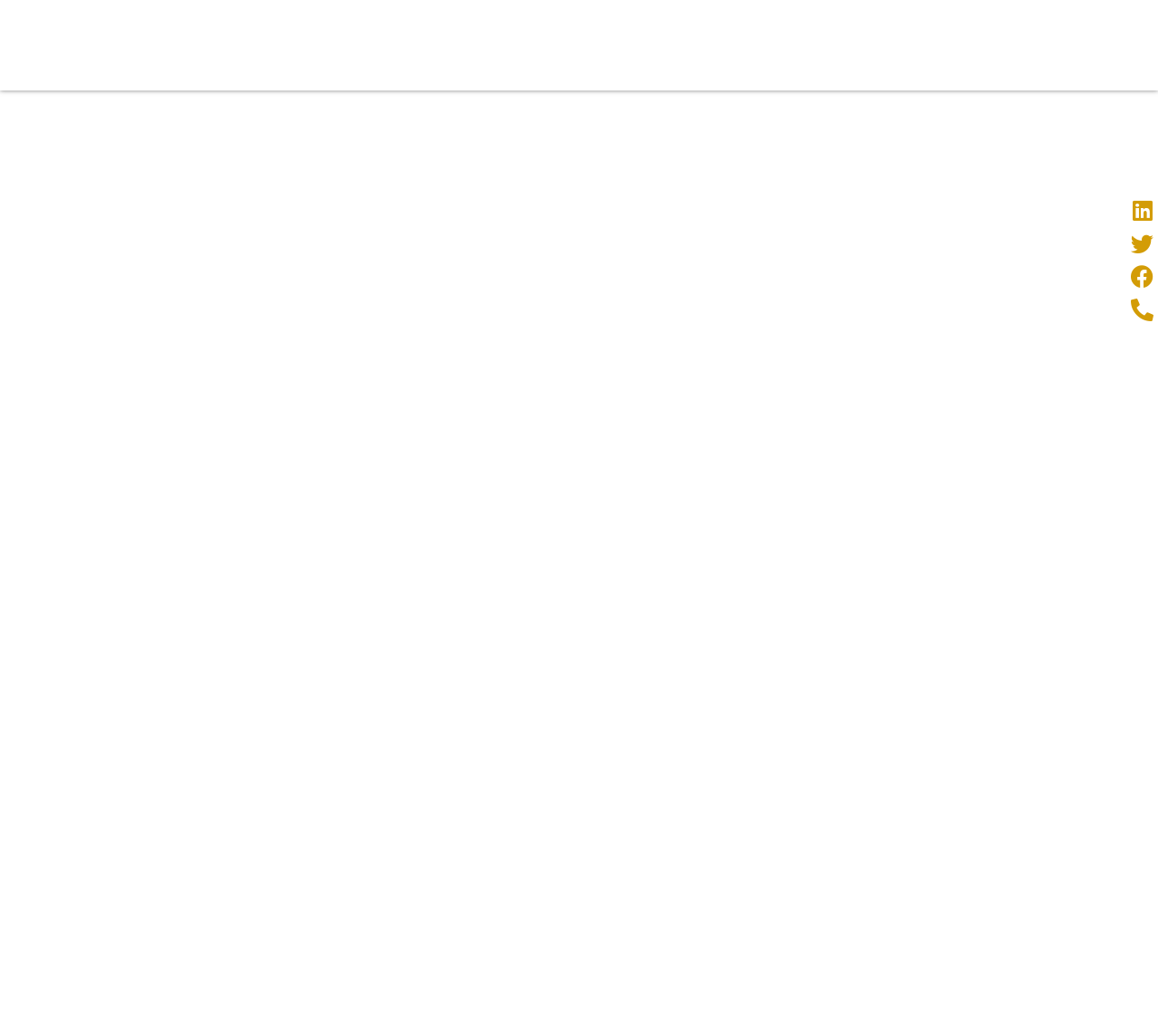Based on the element description Phone-alt, identify the bounding box of the UI element in the given webpage screenshot. The coordinates should be in the format (top-left x, top-left y, bottom-right x, bottom-right y) and must be between 0 and 1.

[0.973, 0.283, 1.0, 0.314]